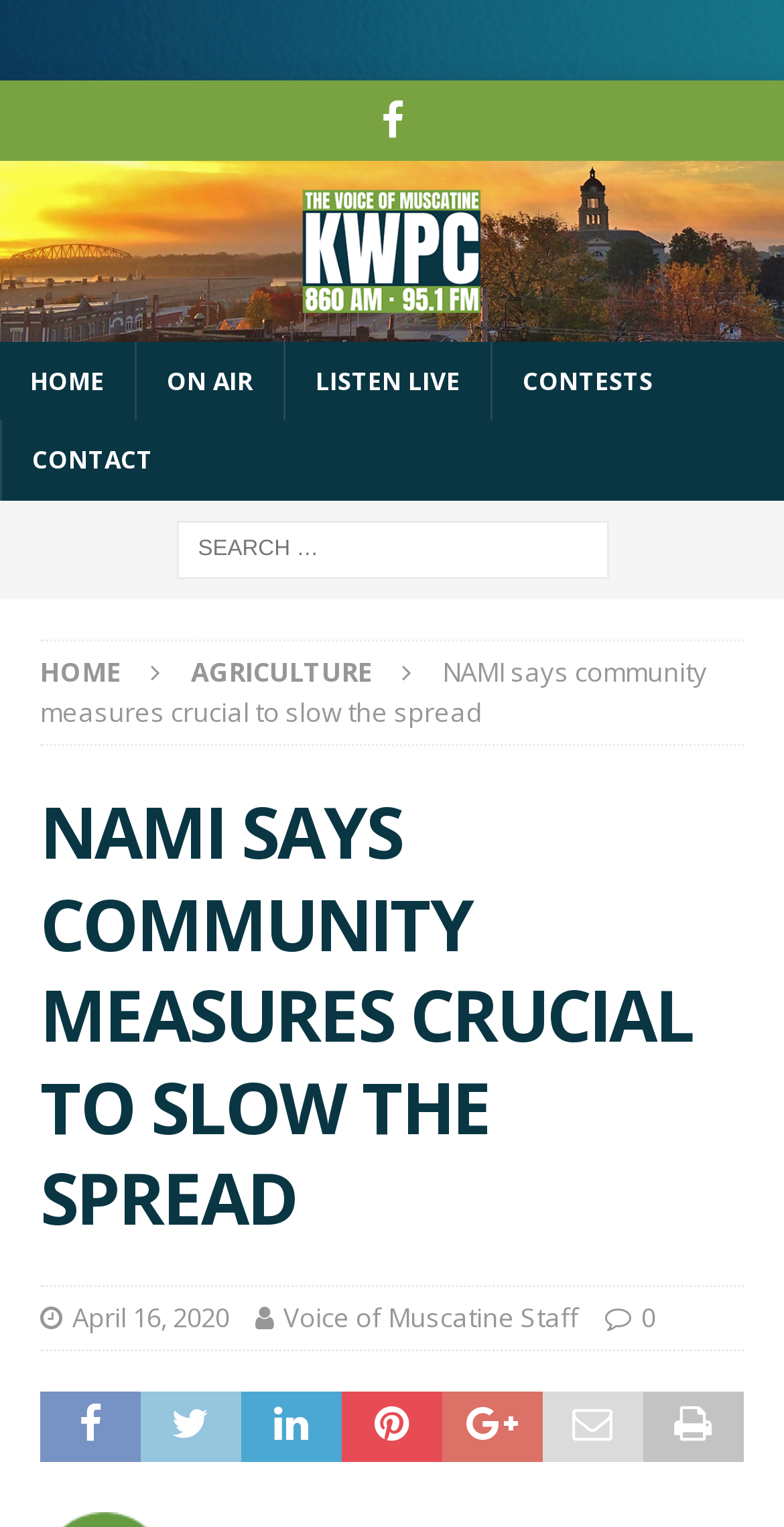Find the bounding box coordinates of the element you need to click on to perform this action: 'Listen live'. The coordinates should be represented by four float values between 0 and 1, in the format [left, top, right, bottom].

[0.362, 0.224, 0.626, 0.276]